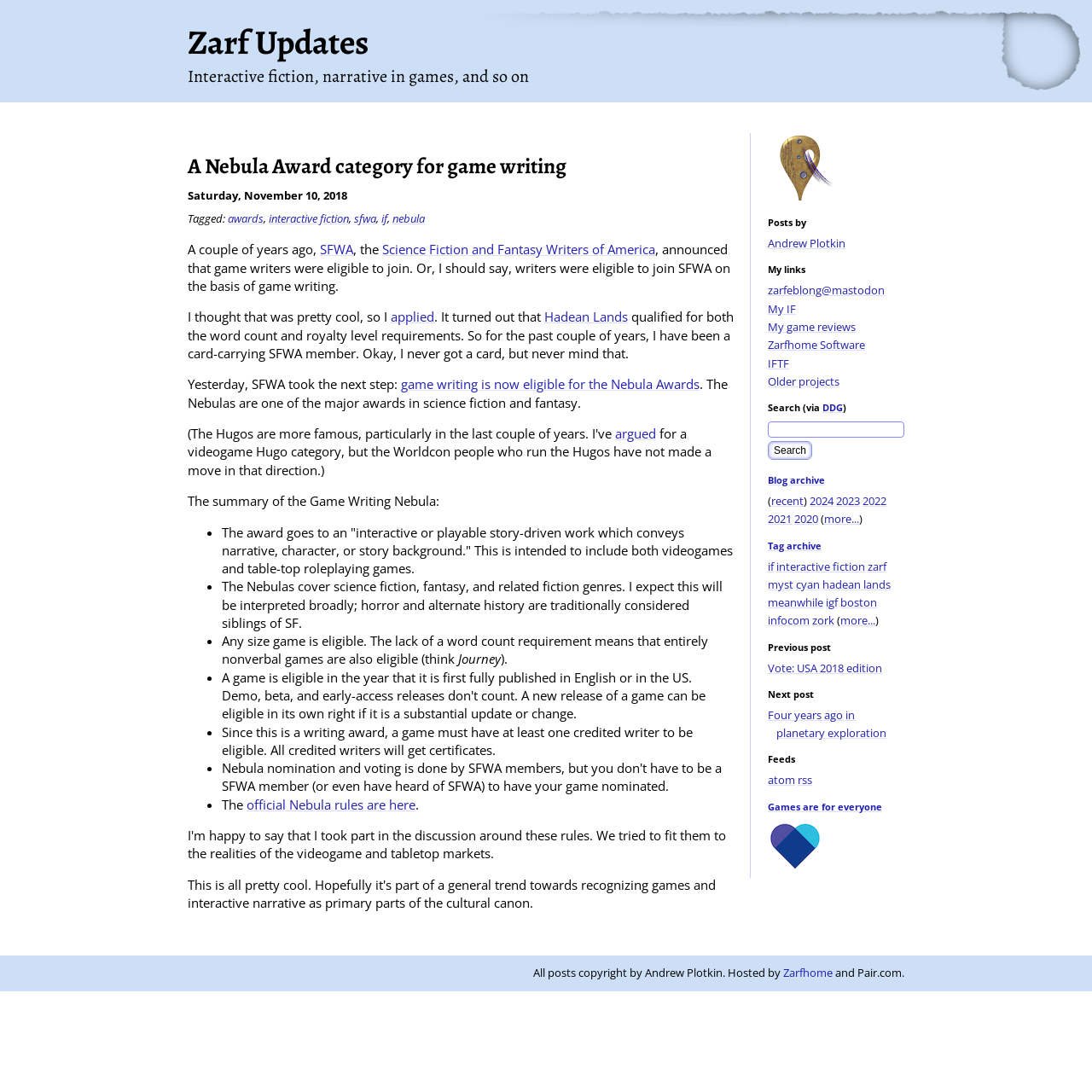Find the bounding box coordinates of the element I should click to carry out the following instruction: "View the post 'Vote: USA 2018 edition'".

[0.703, 0.604, 0.808, 0.619]